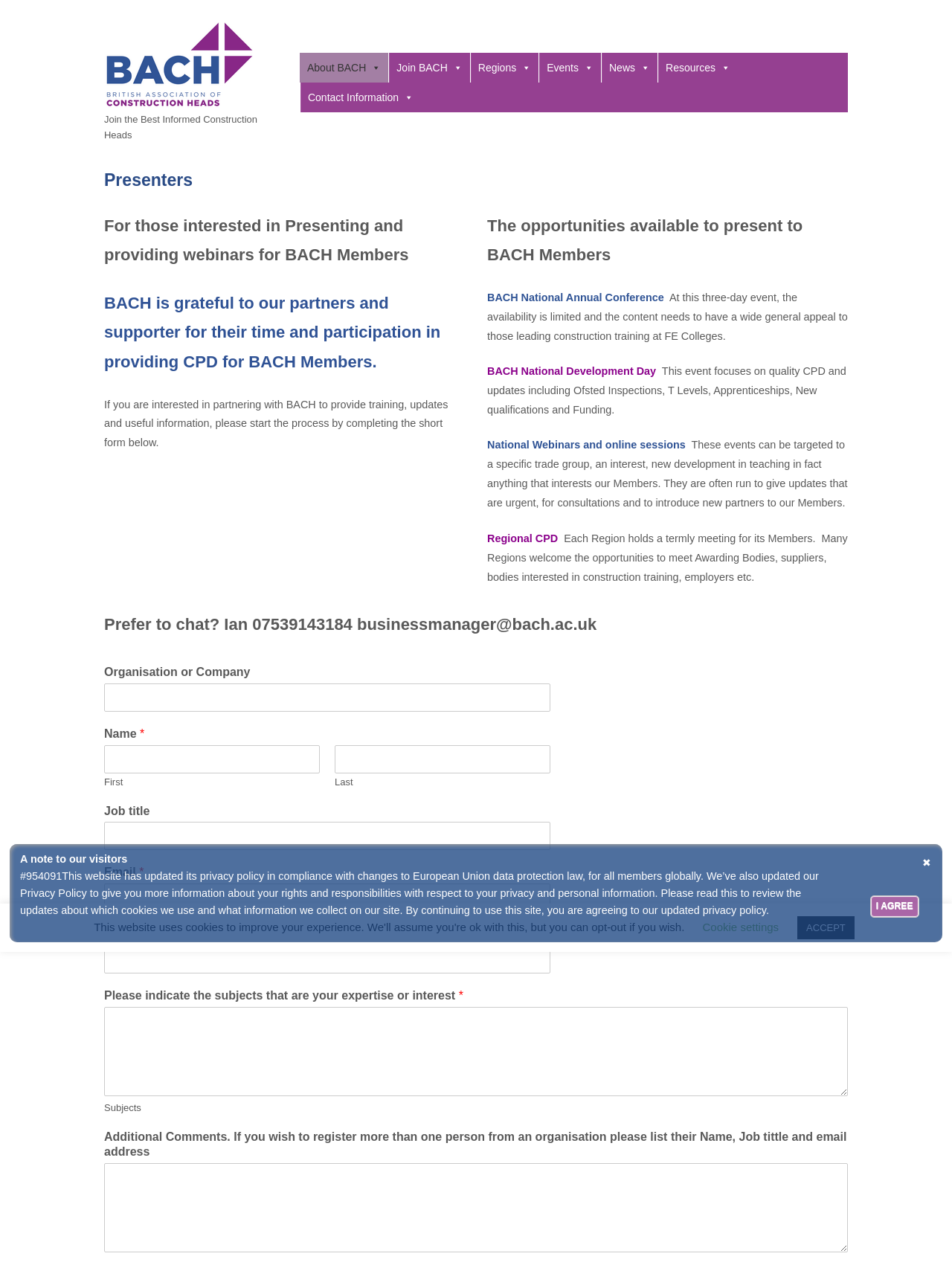What is the event with limited availability?
Based on the image, respond with a single word or phrase.

BACH National Annual Conference